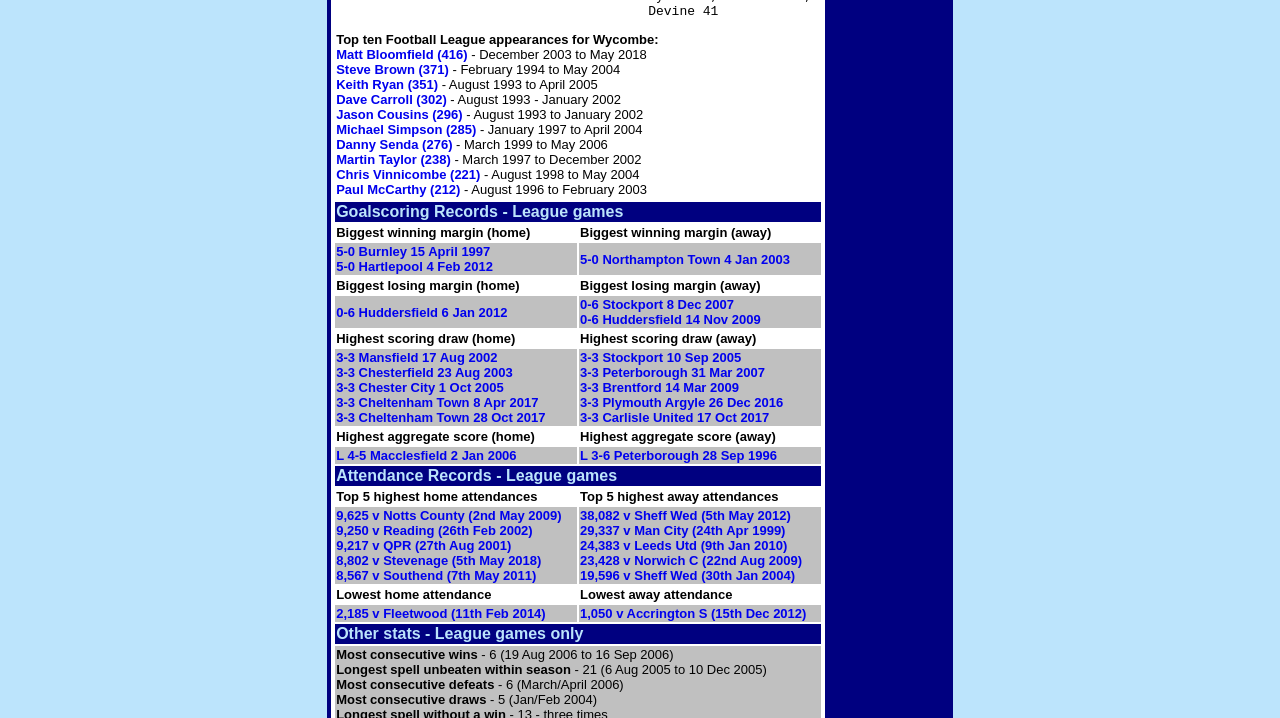Locate the bounding box coordinates of the segment that needs to be clicked to meet this instruction: "Subscribe to REVwords".

None